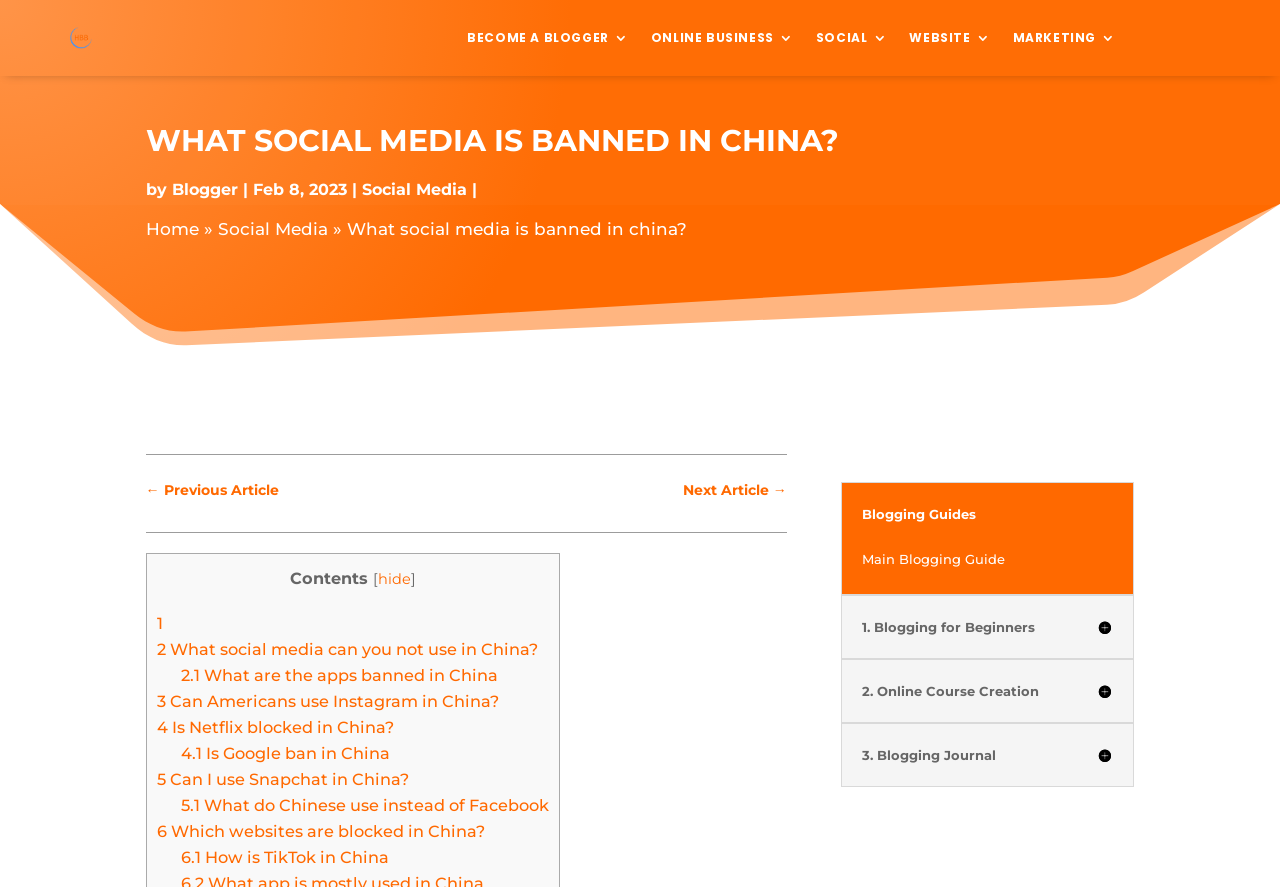Who is the author of the article?
Refer to the screenshot and deliver a thorough answer to the question presented.

The author of the article is mentioned as 'Blogger' which can be found in the link element with the text 'Blogger' located below the title of the article.